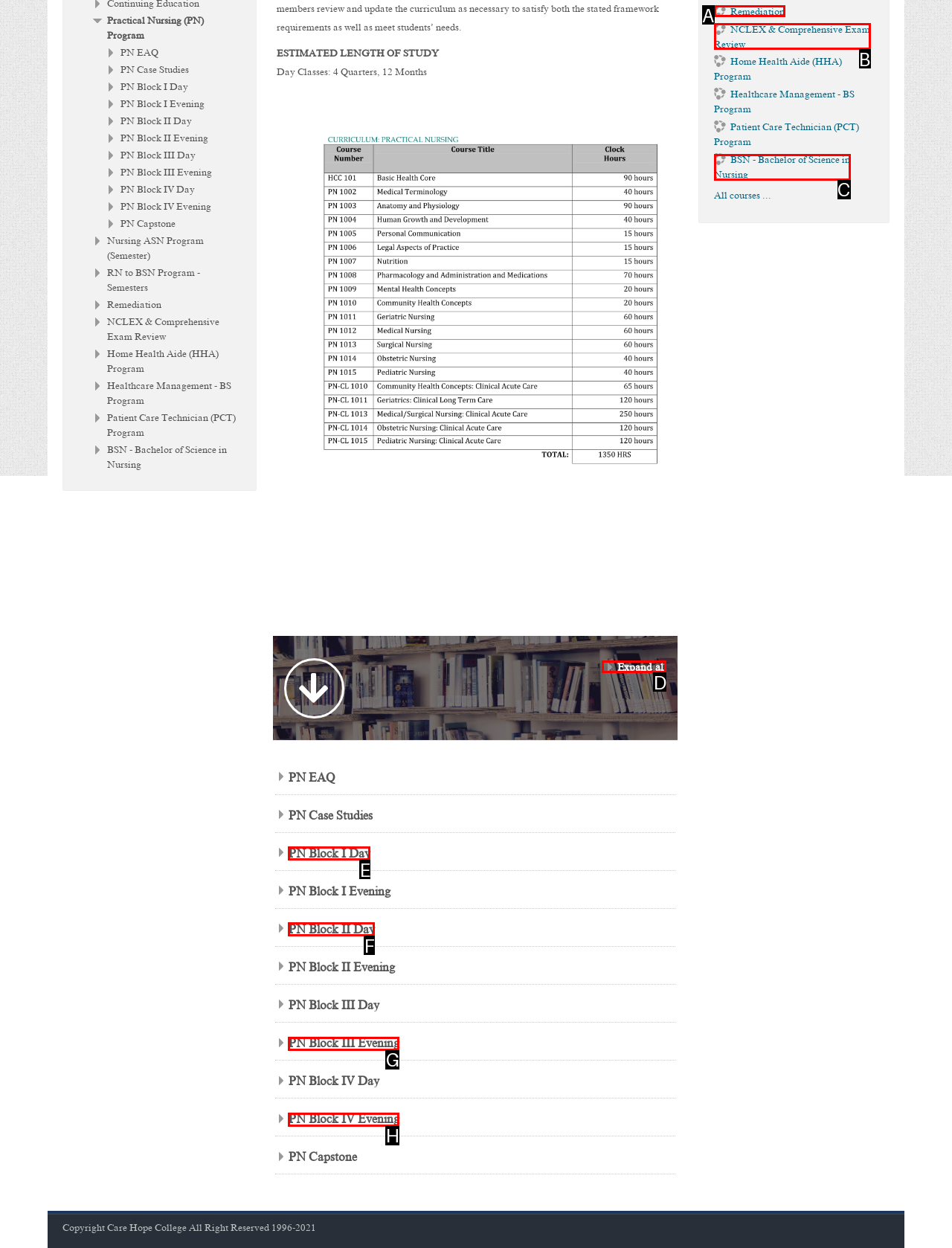Find the option that matches this description: NCLEX & Comprehensive Exam Review
Provide the matching option's letter directly.

B